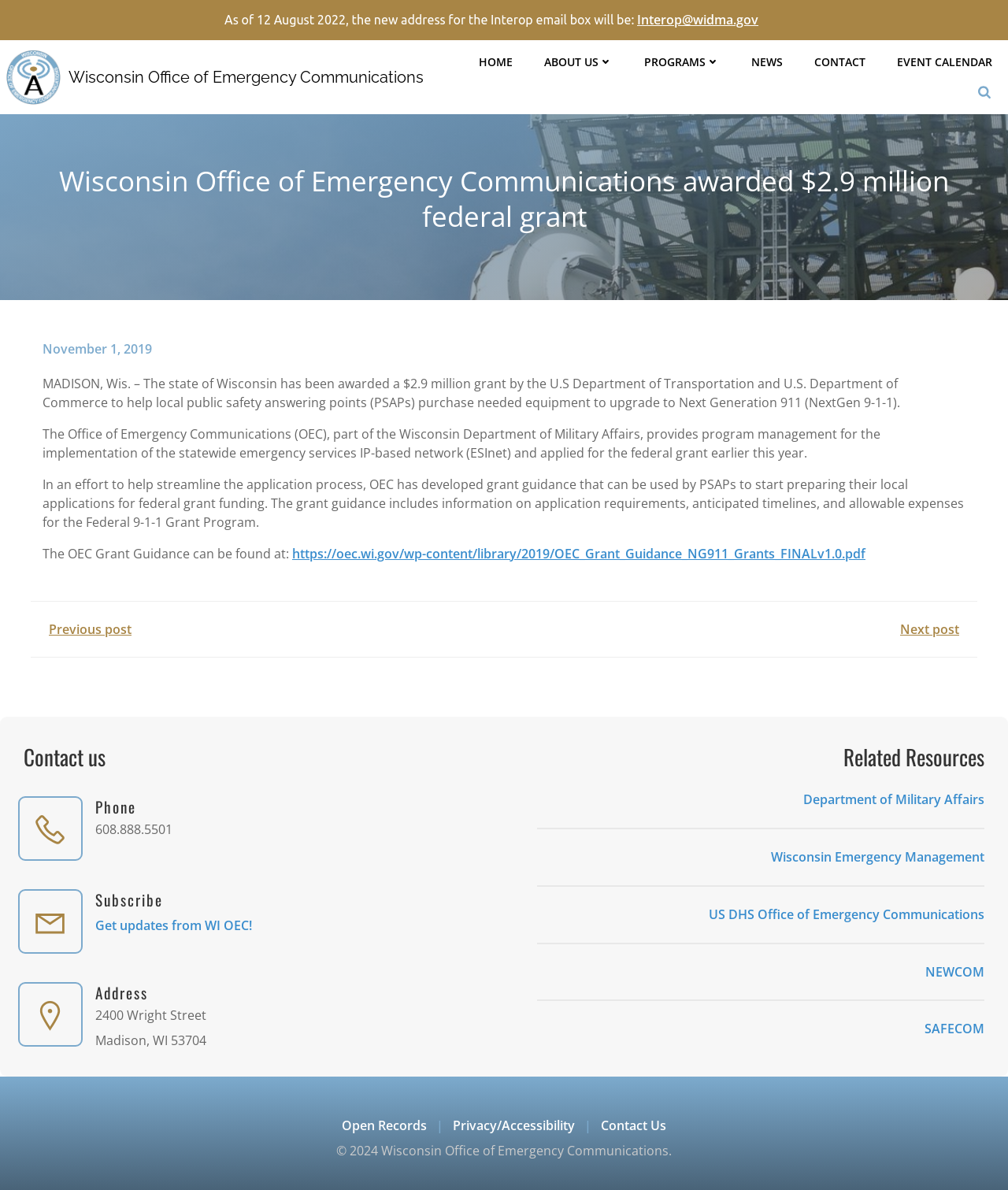Locate the bounding box coordinates of the clickable region to complete the following instruction: "Visit the HOME page."

[0.475, 0.045, 0.509, 0.059]